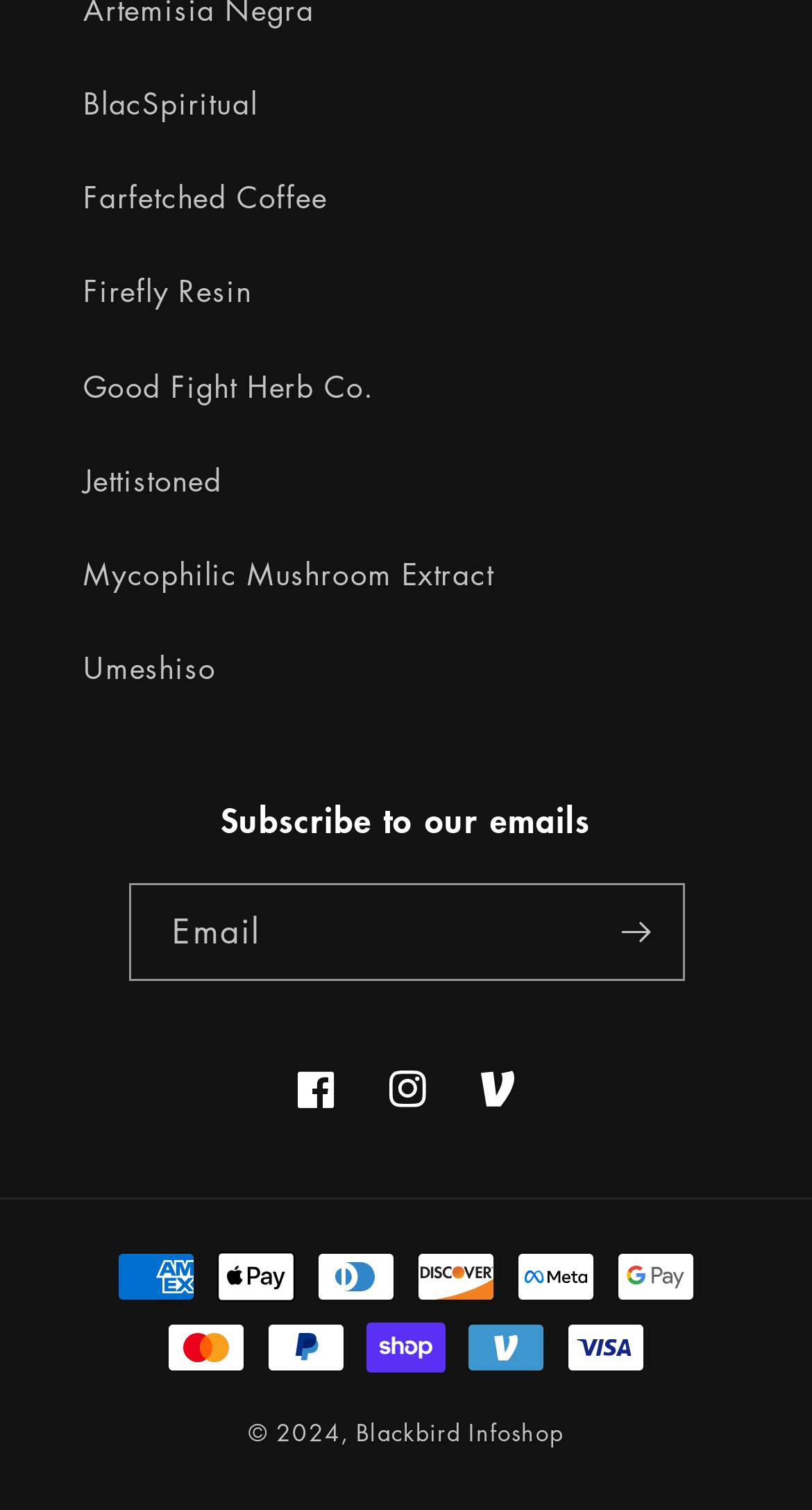What is the purpose of the textbox?
Based on the visual details in the image, please answer the question thoroughly.

The textbox is labeled 'Email' and is required, which suggests that it is used to enter an email address, likely for subscribing to the website's emails.